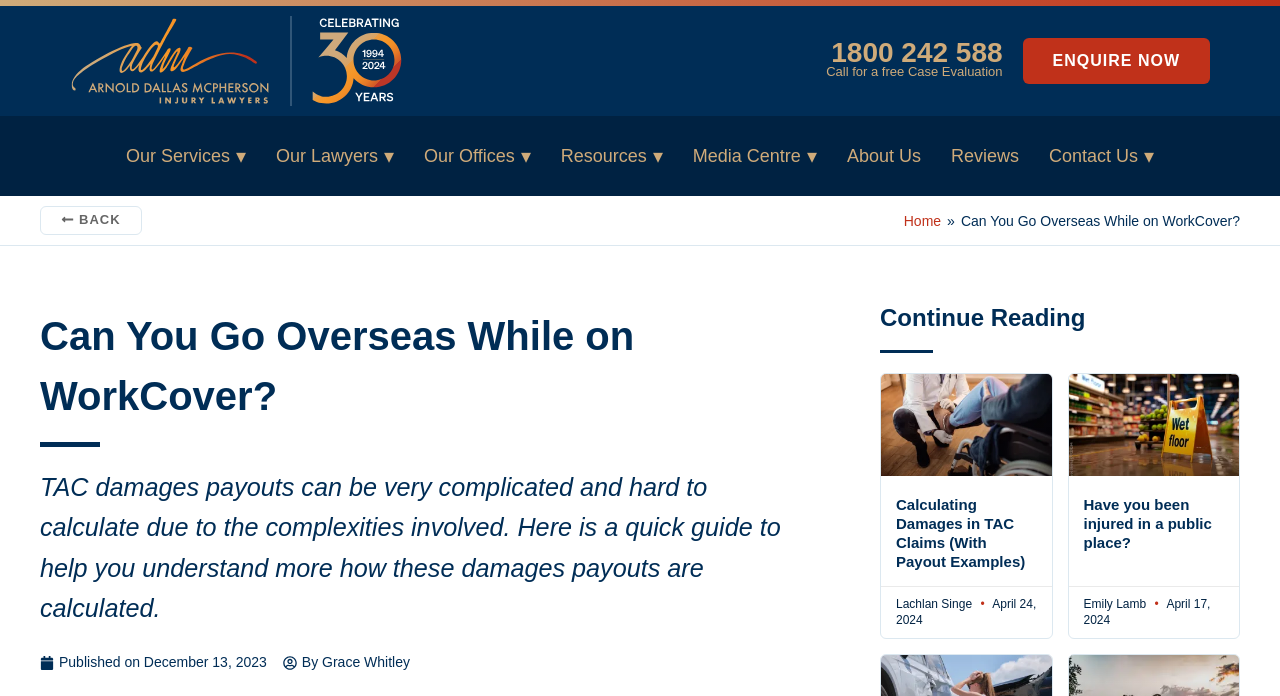Your task is to extract the text of the main heading from the webpage.

Can You Go Overseas While on WorkCover?